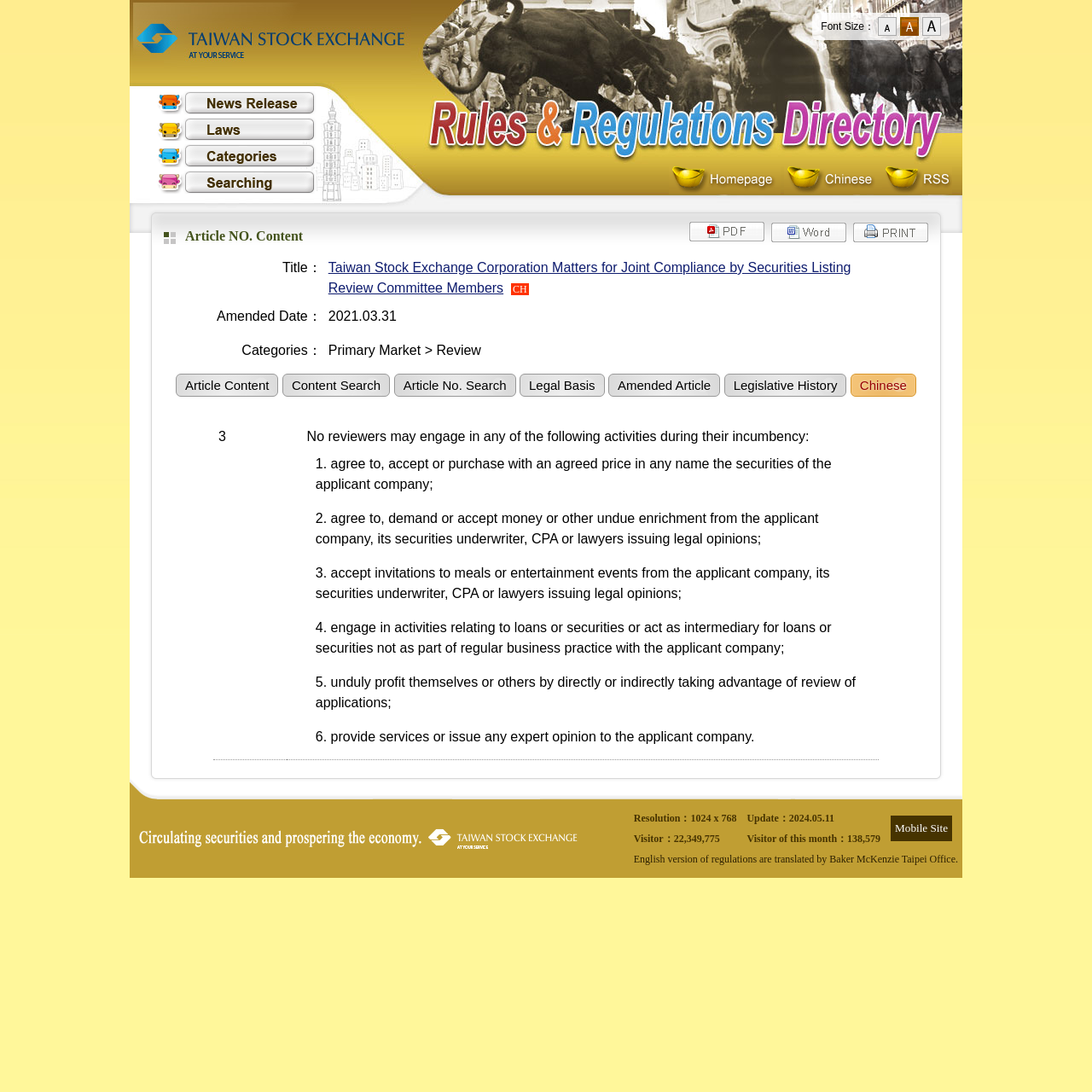Reply to the question with a single word or phrase:
What is the resolution recommended for viewing this webpage?

1024 x 768